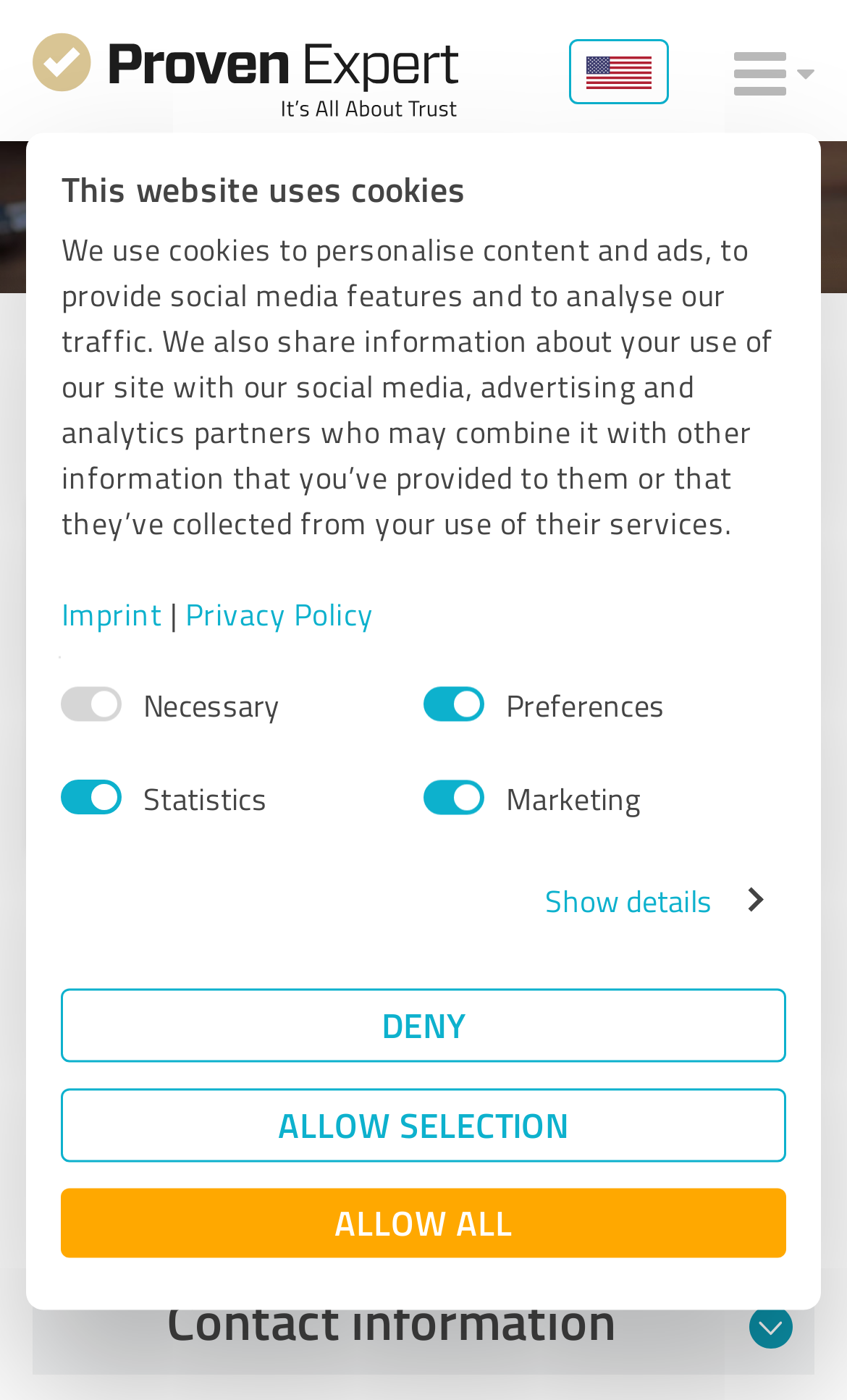Determine the bounding box coordinates of the target area to click to execute the following instruction: "Click the 'American English' button."

[0.672, 0.028, 0.79, 0.074]